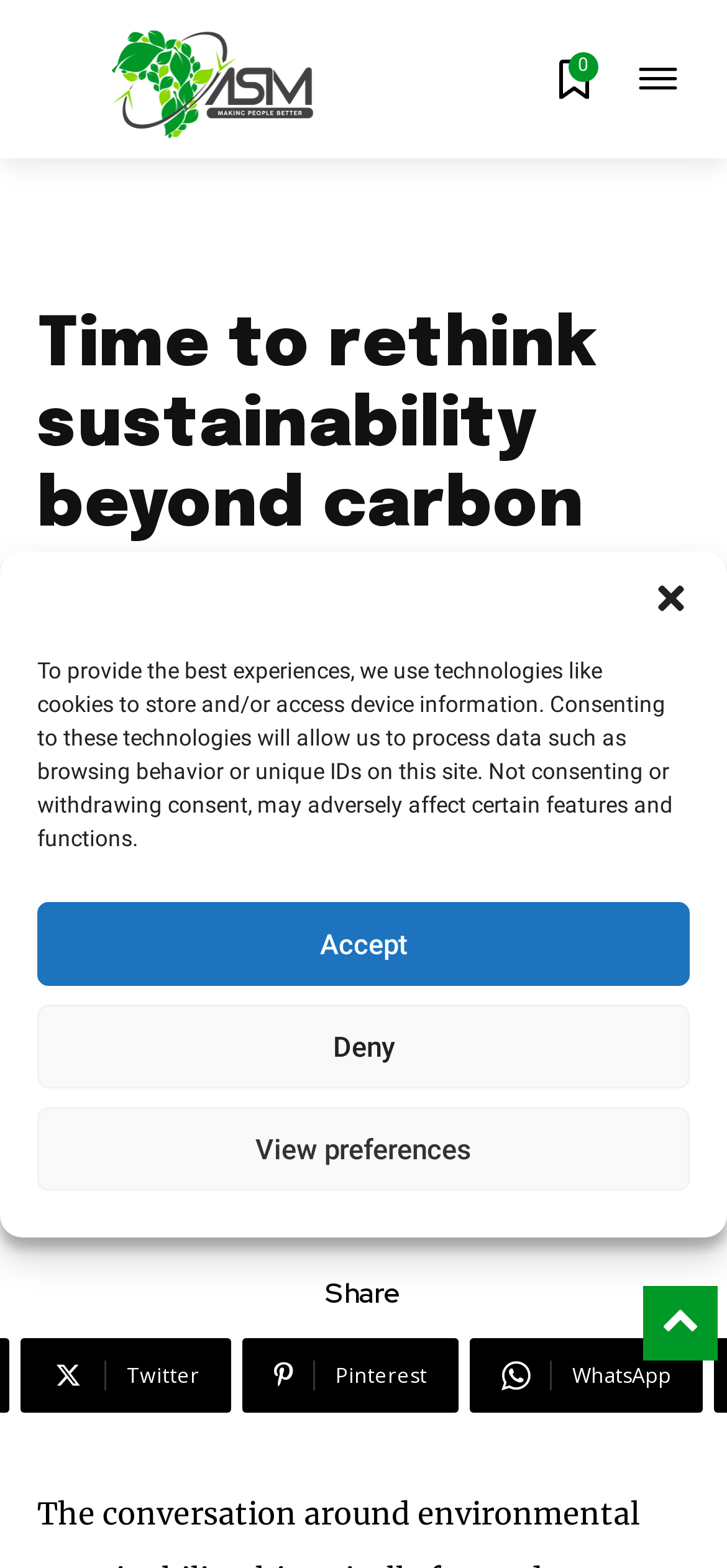Could you provide the bounding box coordinates for the portion of the screen to click to complete this instruction: "View the image"?

[0.051, 0.533, 0.949, 0.767]